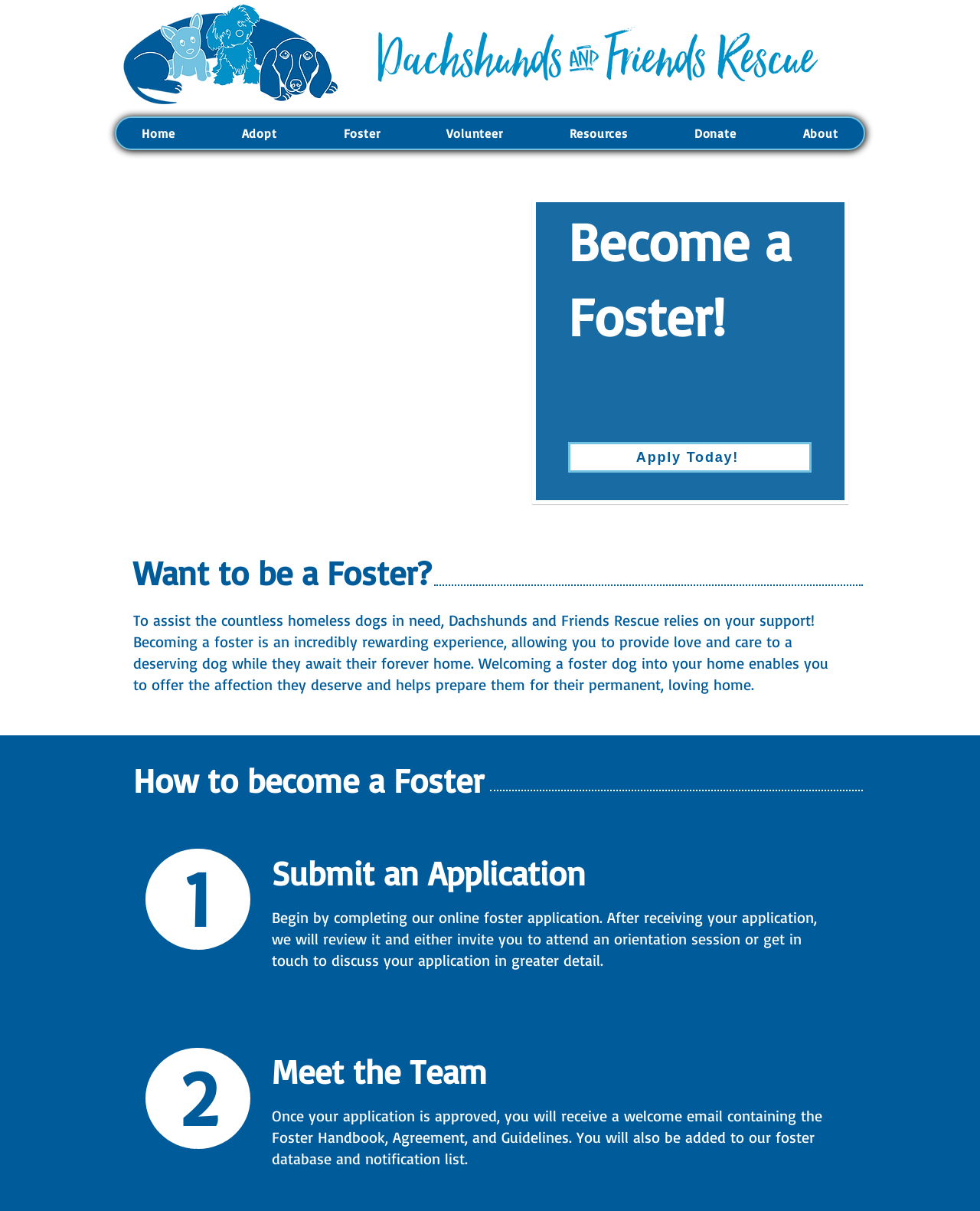What is the next step after submitting an application?
Please use the image to deliver a detailed and complete answer.

According to the webpage, after submitting an application, you will receive a welcome email containing the Foster Handbook, Agreement, and Guidelines, as mentioned in the paragraph starting with 'Once your application is approved...'.